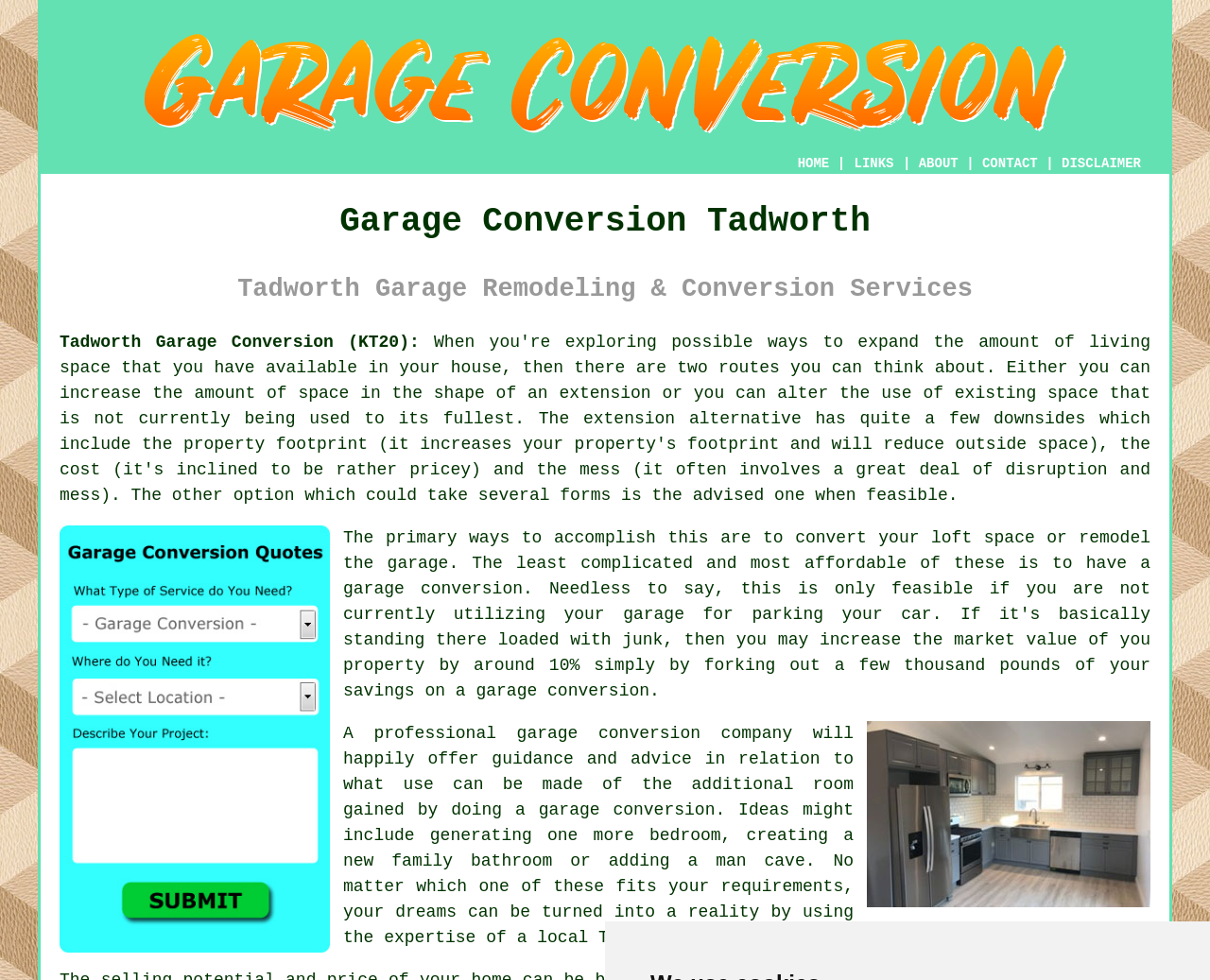Please determine the bounding box coordinates of the area that needs to be clicked to complete this task: 'Click HOME'. The coordinates must be four float numbers between 0 and 1, formatted as [left, top, right, bottom].

[0.659, 0.159, 0.685, 0.175]